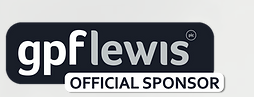What is the phrase written below the GPF Lewis logo?
Please use the visual content to give a single word or phrase answer.

OFFICIAL SPONSOR